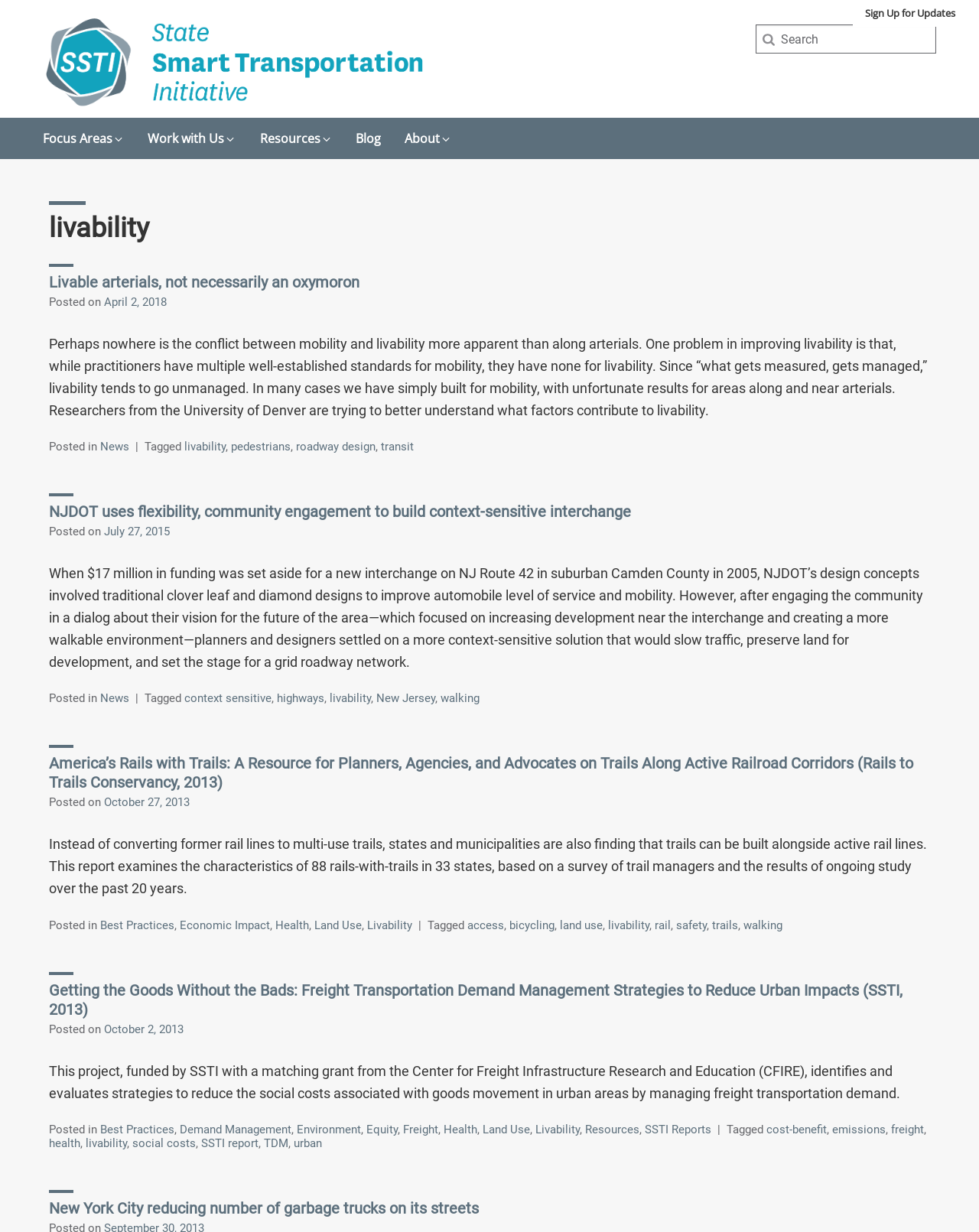Respond with a single word or short phrase to the following question: 
What type of design is discussed in the second article on the webpage?

Context-sensitive design